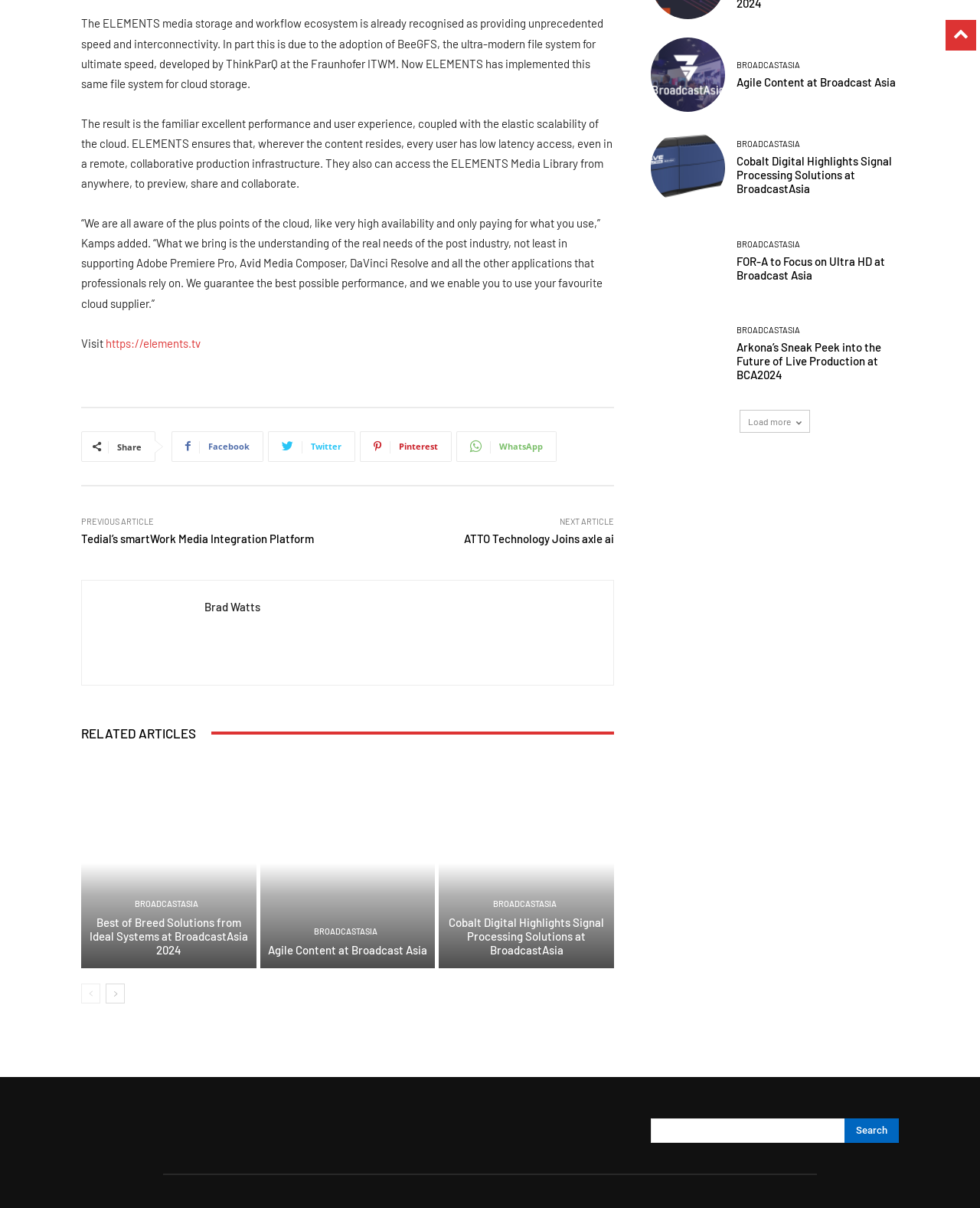Please identify the bounding box coordinates of the clickable area that will fulfill the following instruction: "Fill in the 'Name' field". The coordinates should be in the format of four float numbers between 0 and 1, i.e., [left, top, right, bottom].

None